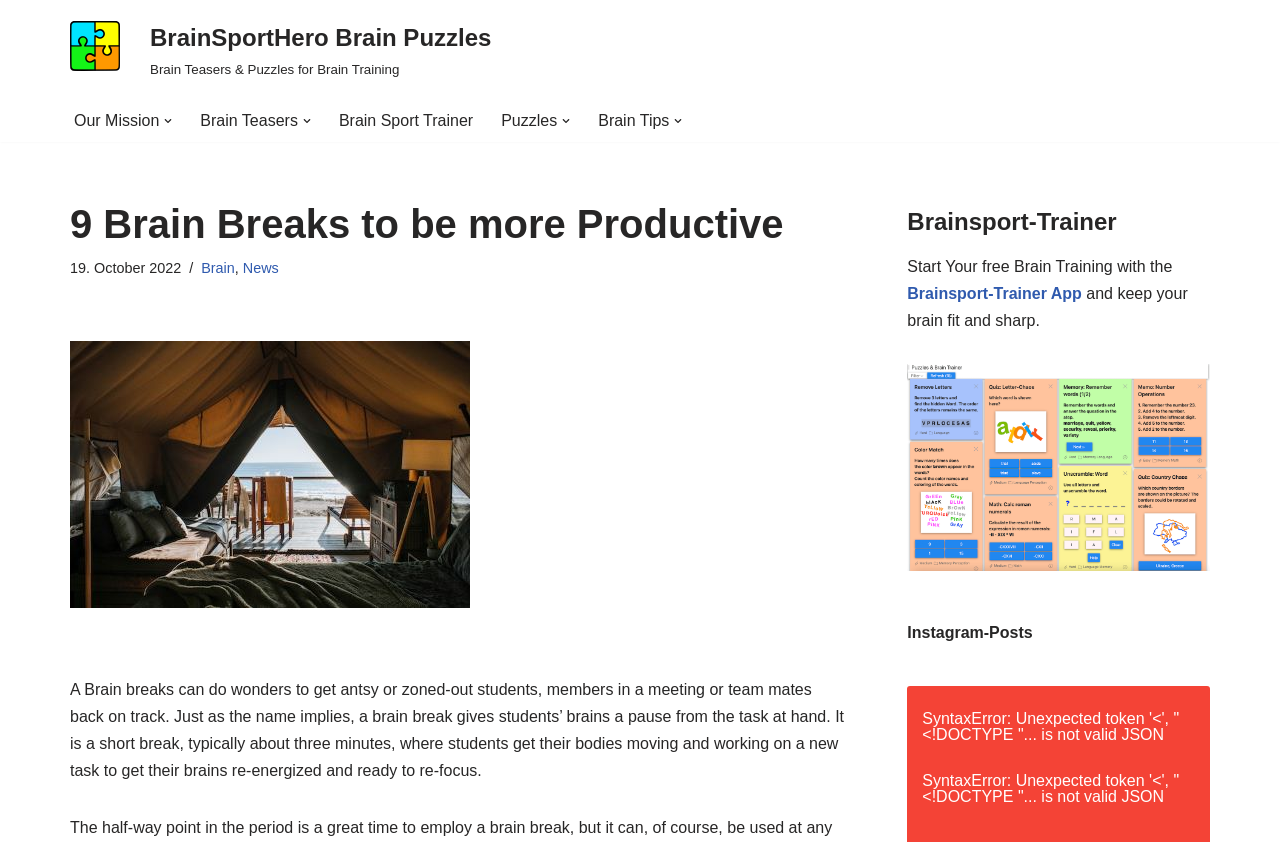Reply to the question below using a single word or brief phrase:
What is the location of the logo on the webpage?

Top left corner